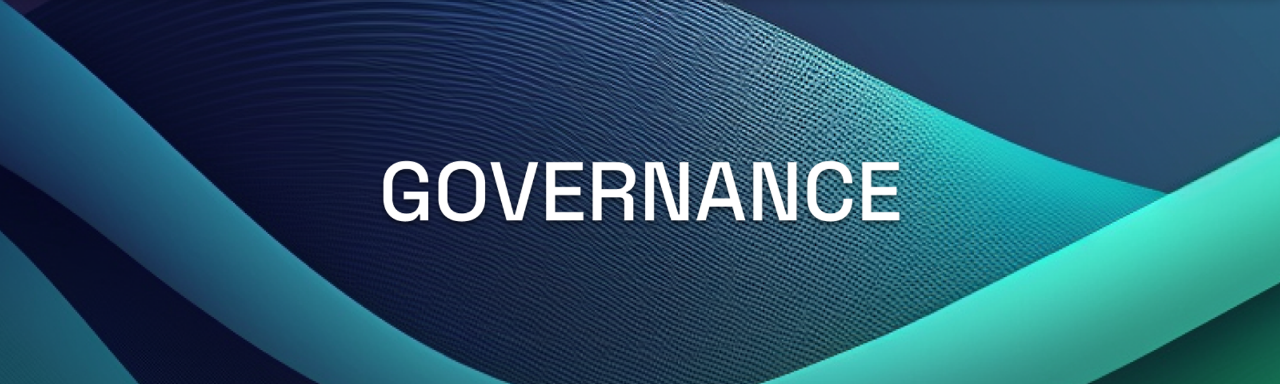What is the main theme of the visual?
From the details in the image, provide a complete and detailed answer to the question.

The main theme of the visual is governance, specifically highlighting the importance of participation in governance processes within a decentralized finance (DeFi) context.